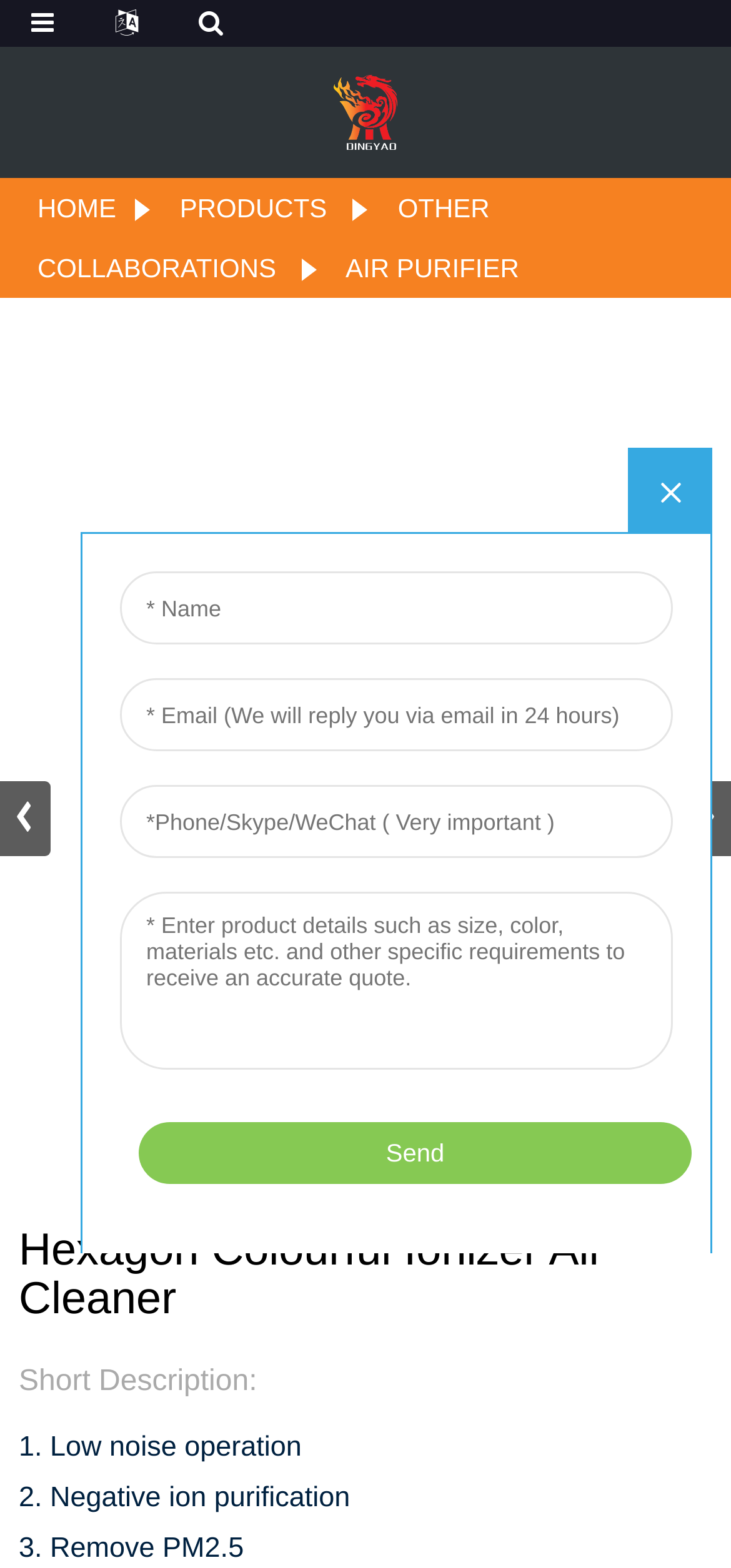Is there an iframe element on the page? Look at the image and give a one-word or short phrase answer.

Yes